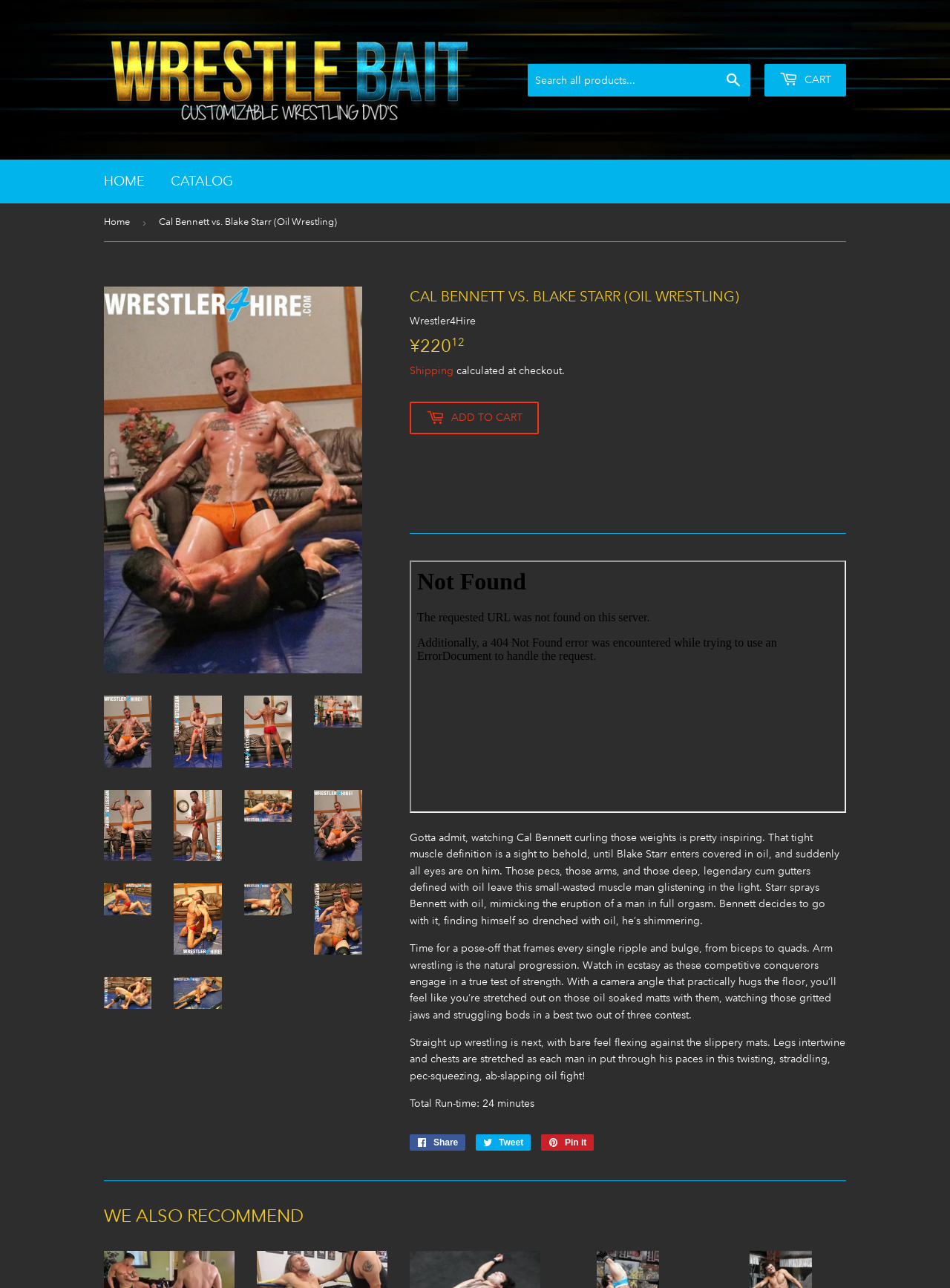Please identify the coordinates of the bounding box for the clickable region that will accomplish this instruction: "Search all products".

[0.555, 0.049, 0.79, 0.075]